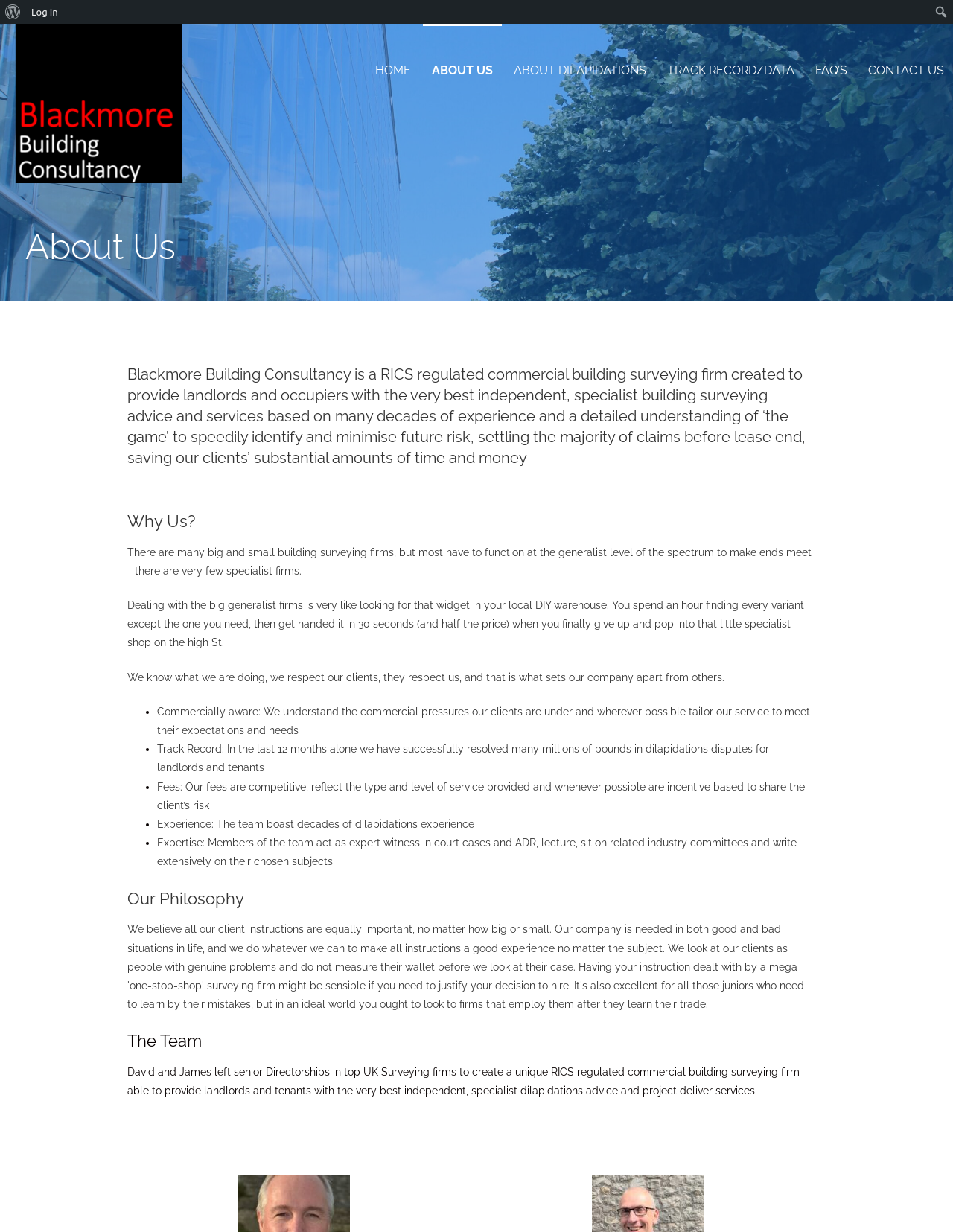Use a single word or phrase to respond to the question:
What is the company's track record?

Successfully resolved many millions of pounds in dilapidations disputes